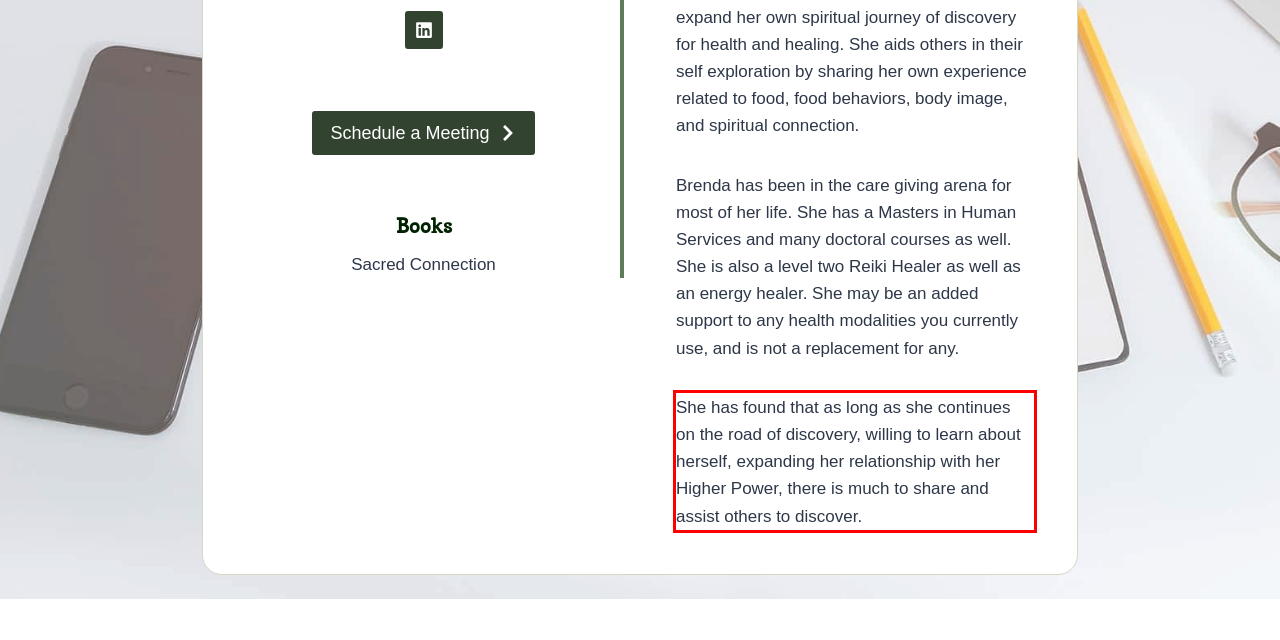With the provided screenshot of a webpage, locate the red bounding box and perform OCR to extract the text content inside it.

She has found that as long as she continues on the road of discovery, willing to learn about herself, expanding her relationship with her Higher Power, there is much to share and assist others to discover.